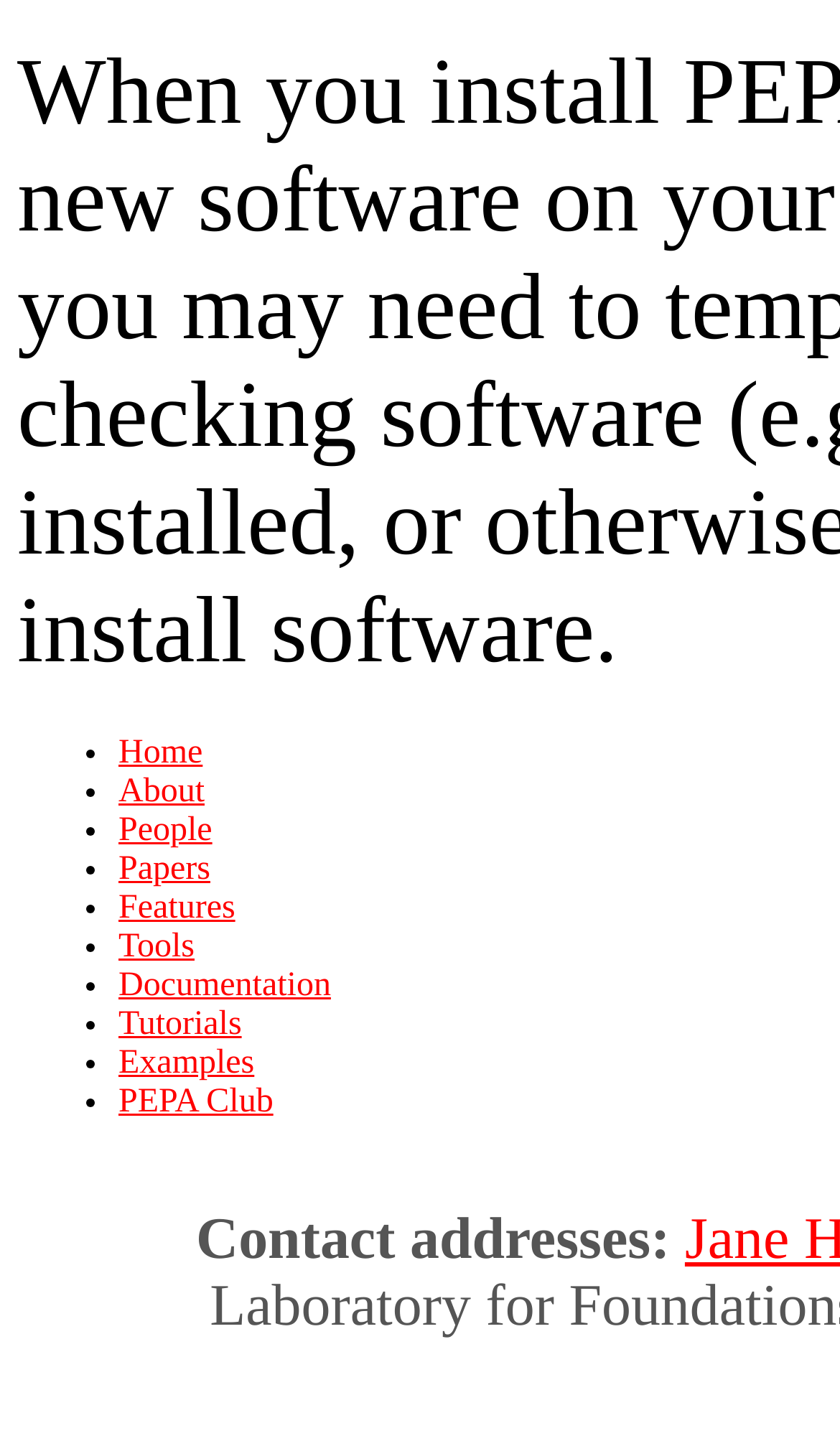Determine the bounding box coordinates for the region that must be clicked to execute the following instruction: "view people".

[0.141, 0.563, 0.253, 0.589]